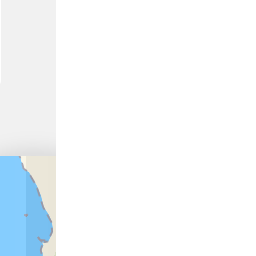What is the purpose of the map?
Based on the image, provide your answer in one word or phrase.

To explore nearby amenities and sites